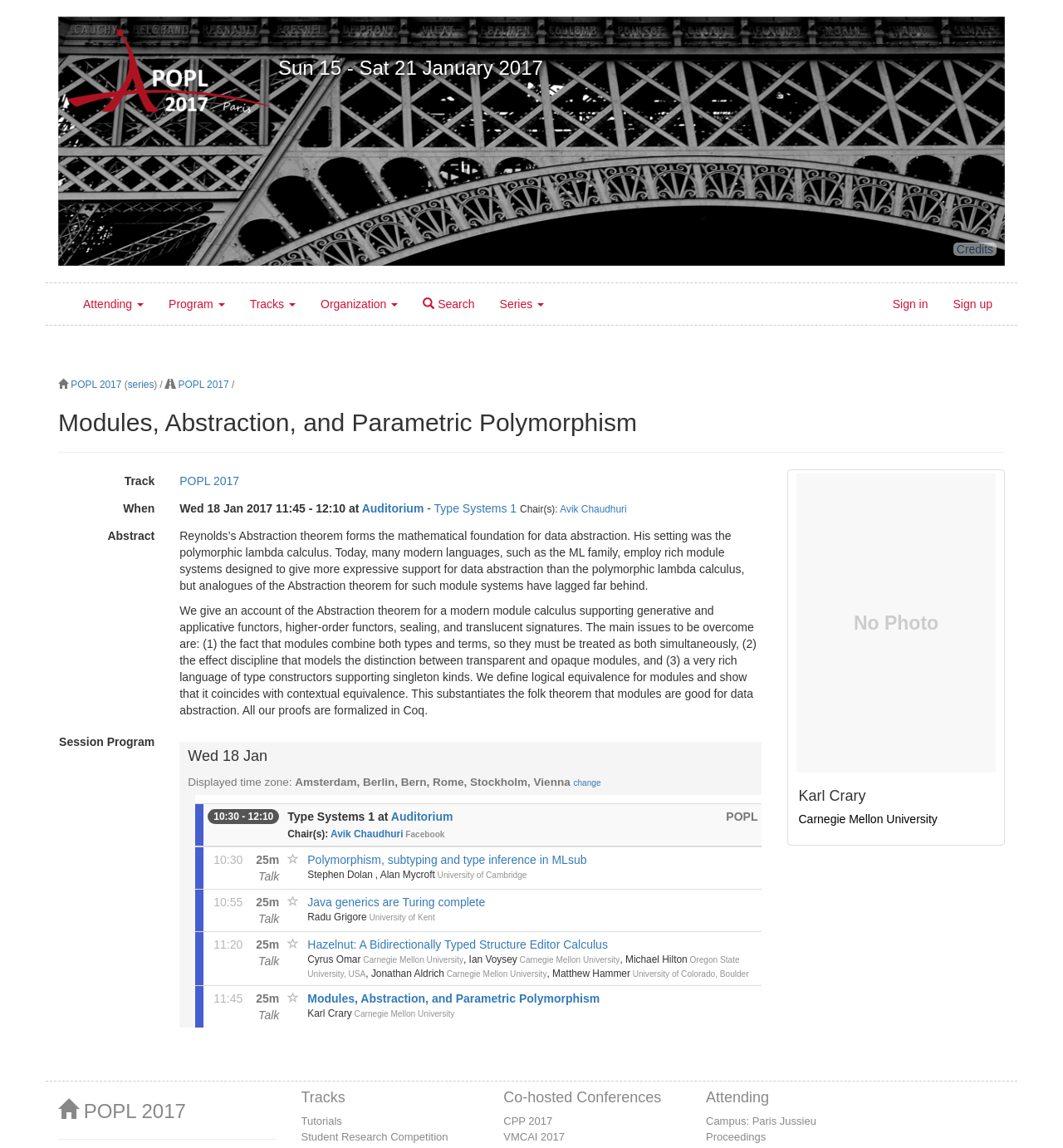Can you give a detailed response to the following question using the information from the image? What is the title of the track?

I found the answer by looking at the heading on the webpage, which says 'Modules, Abstraction, and Parametric Polymorphism'. This is the title of the track.